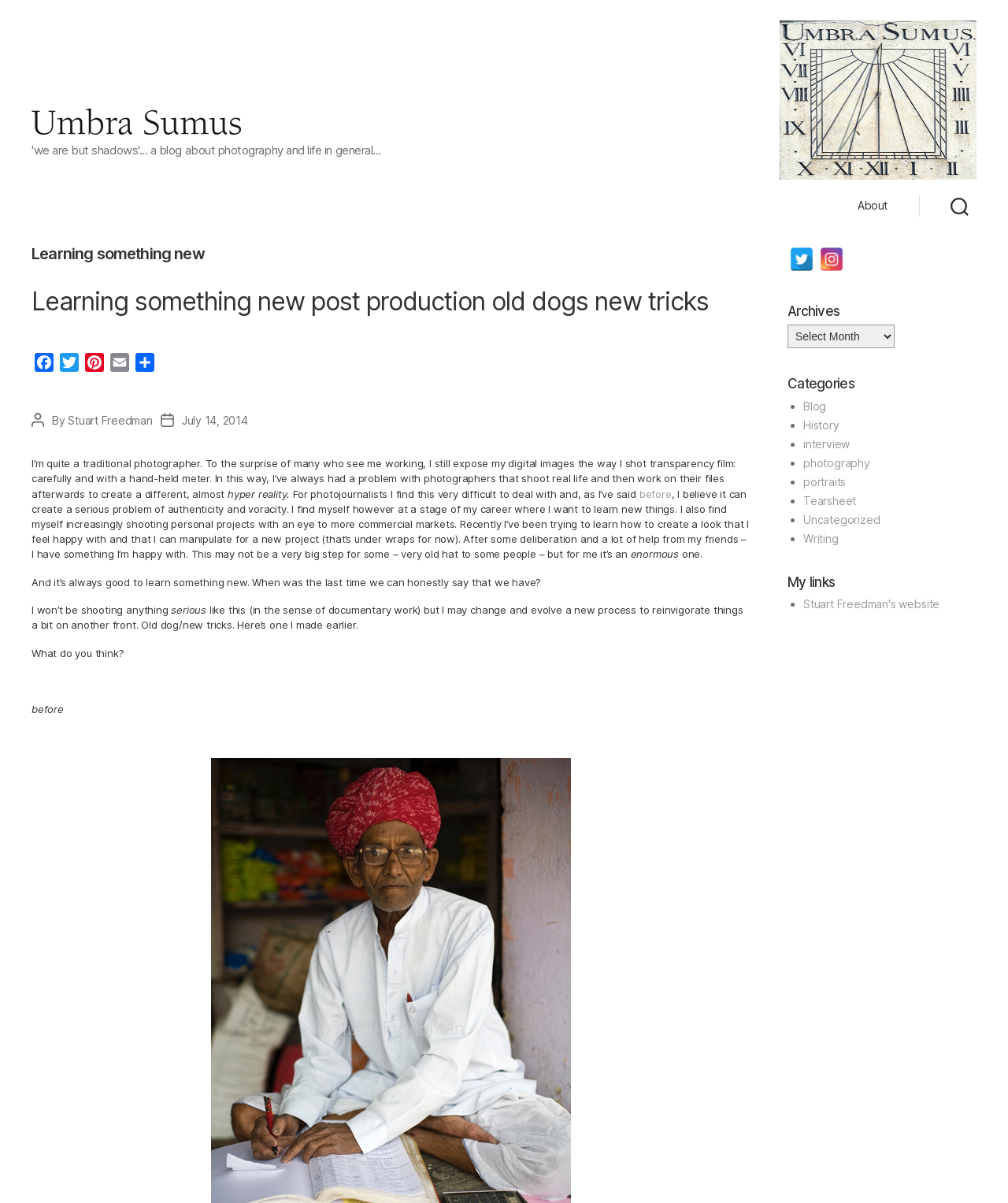Using the description "parent_node: Umbra Sumus", predict the bounding box of the relevant HTML element.

[0.031, 0.09, 0.239, 0.112]